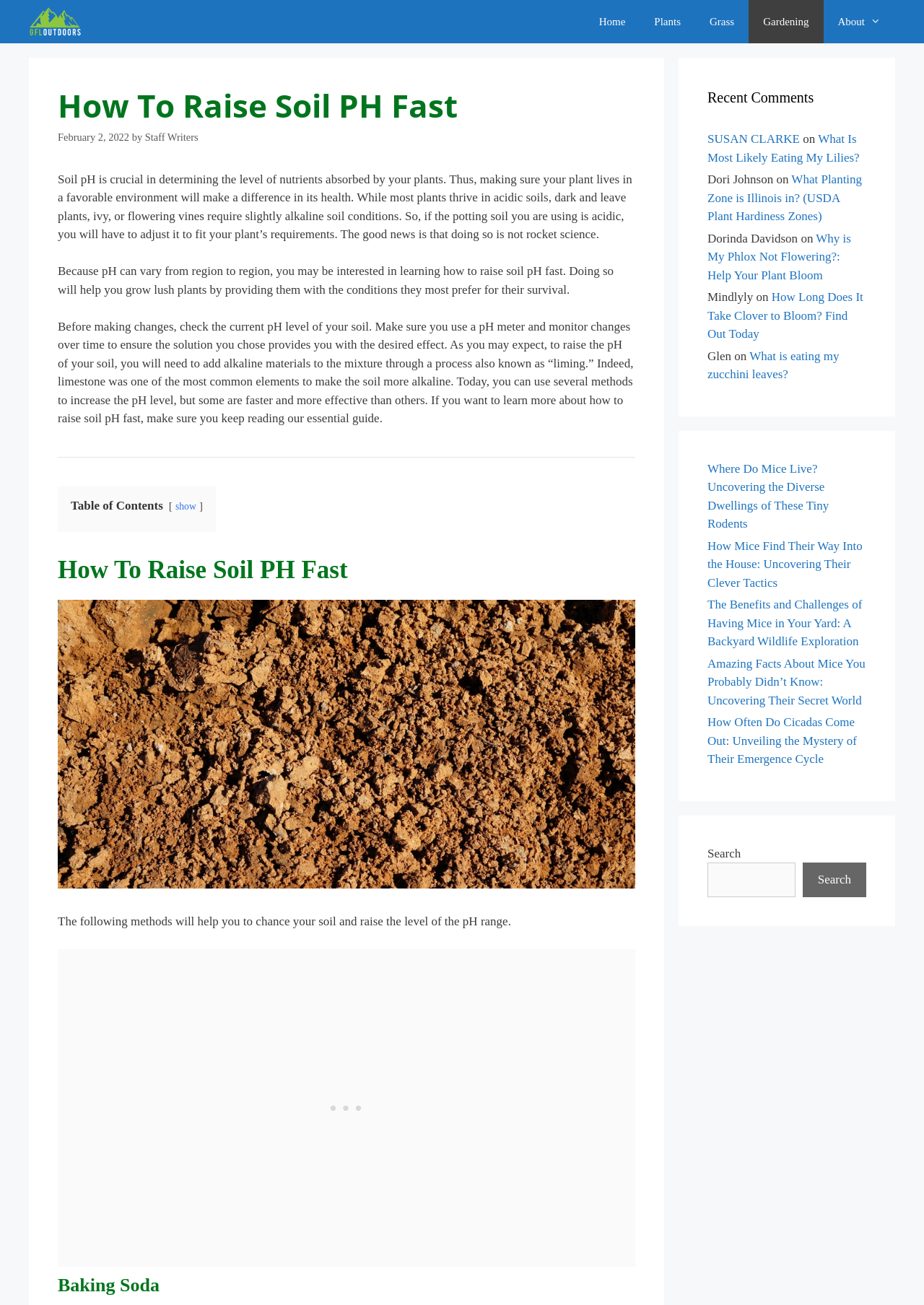Using the webpage screenshot, locate the HTML element that fits the following description and provide its bounding box: "Gardening".

[0.81, 0.0, 0.891, 0.033]